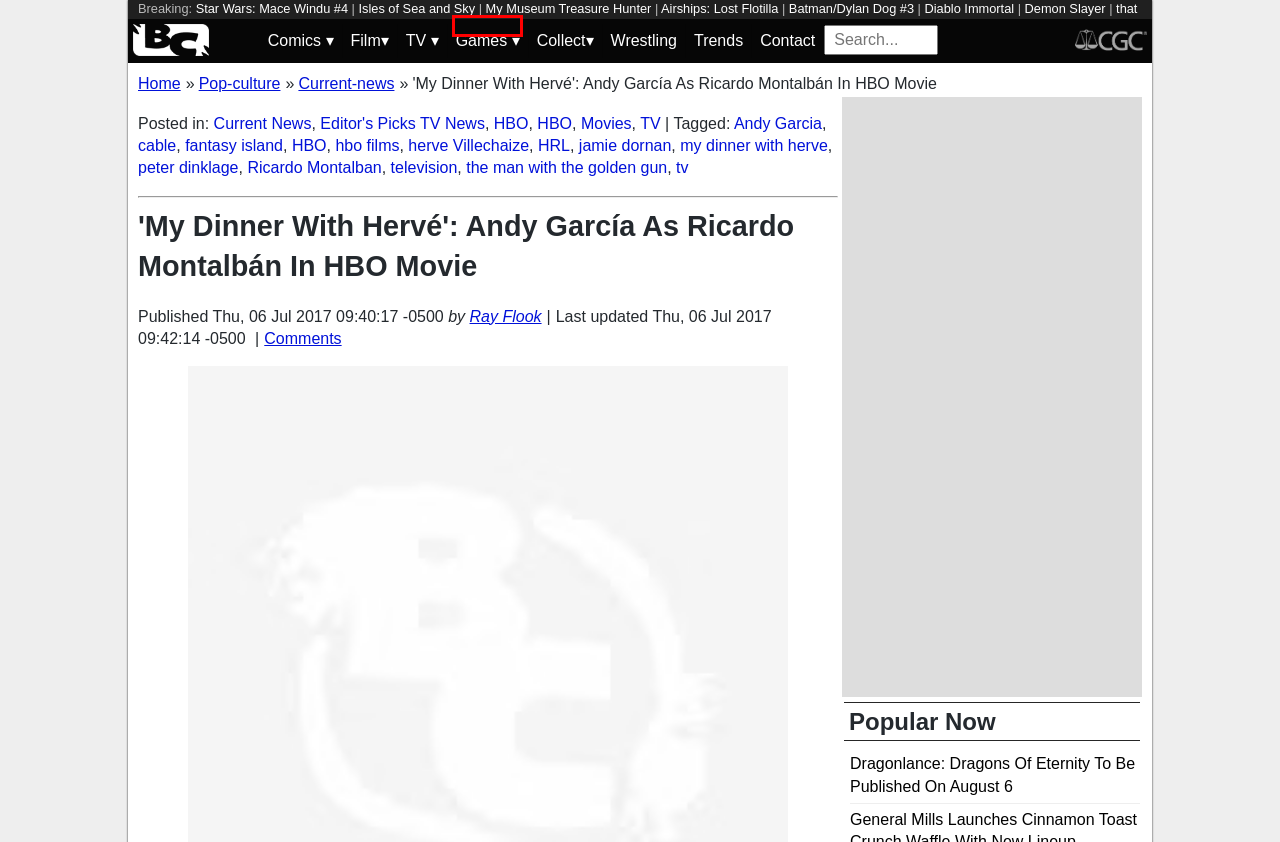You have been given a screenshot of a webpage with a red bounding box around a UI element. Select the most appropriate webpage description for the new webpage that appears after clicking the element within the red bounding box. The choices are:
A. TV News - Bleeding Cool News
B. Doctor Who: "The Devil’s Chord" Goes Meta, Lots to Sing About (Review)
C. Arrowverse "Crisis": Guggenheim on Deleted Scenes, Theater Run Plans
D. A24 Announces New Horror Film From Talk To Me, Hereditary Producers
E. That '90s Show Part 2 Set for June, Part 3 in October: Teaser, Images
F. Bluey Fans Get Their Fix This Summer with Disney+/Jr. "Minisodes"
G. Demon Slayer: Kimetsu no Yaiba: New Season Starts Sunday, May 12th
H. Pop Culture News - Bleeding Cool News Page 1

C